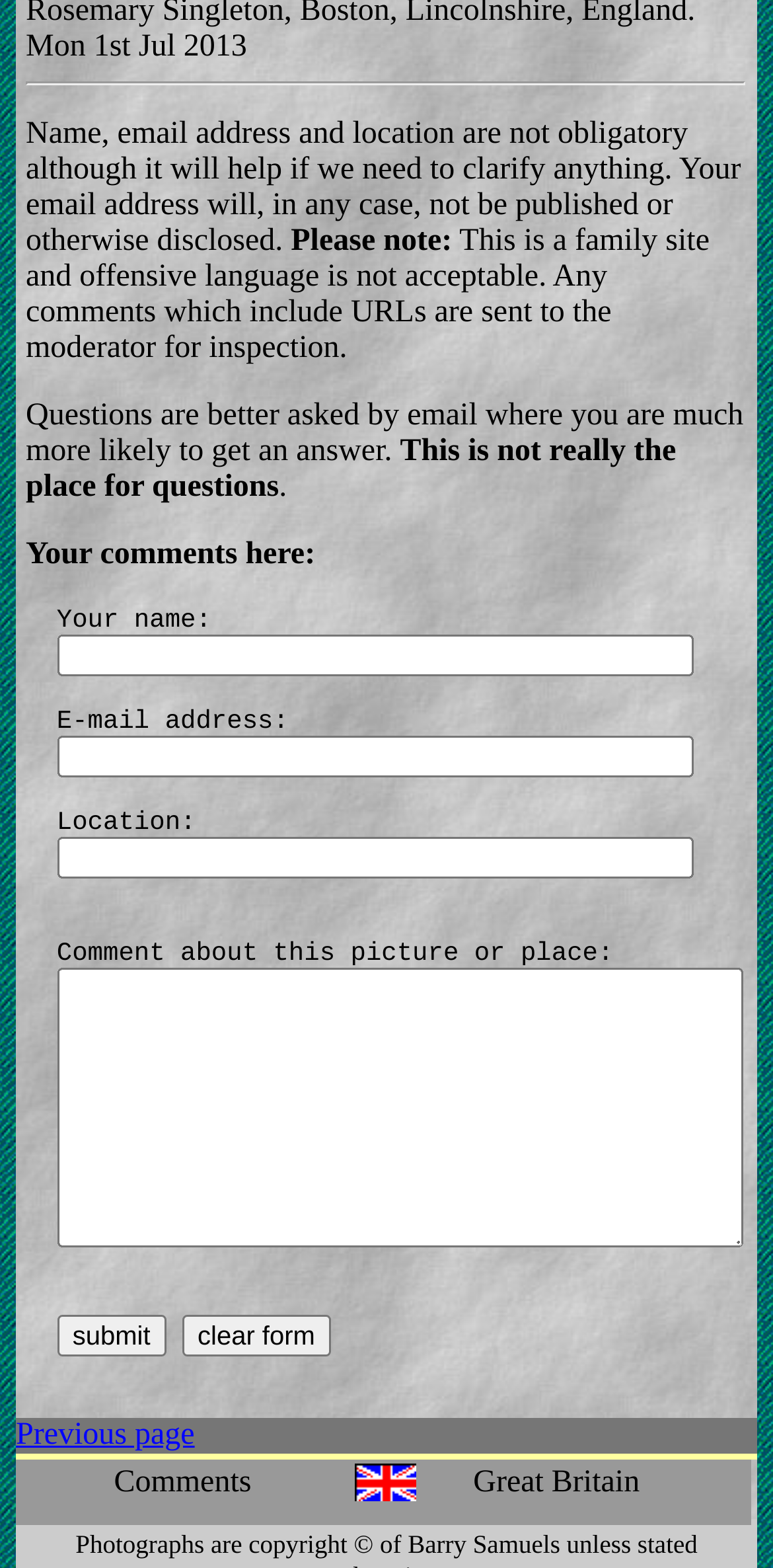Locate and provide the bounding box coordinates for the HTML element that matches this description: "parent_node: Your name: name="name"".

[0.073, 0.405, 0.897, 0.431]